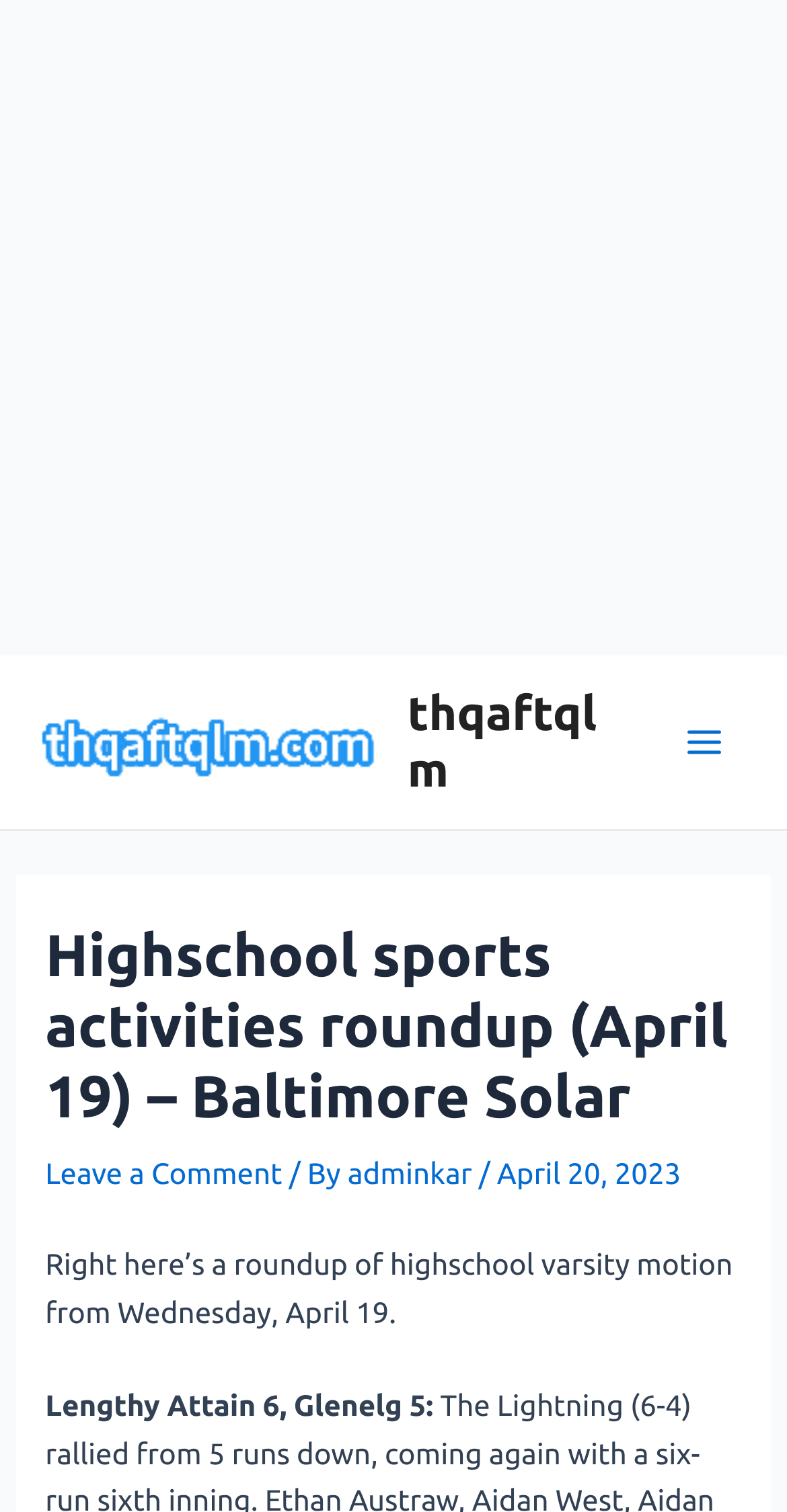Give a concise answer of one word or phrase to the question: 
Who wrote the article?

adminkar